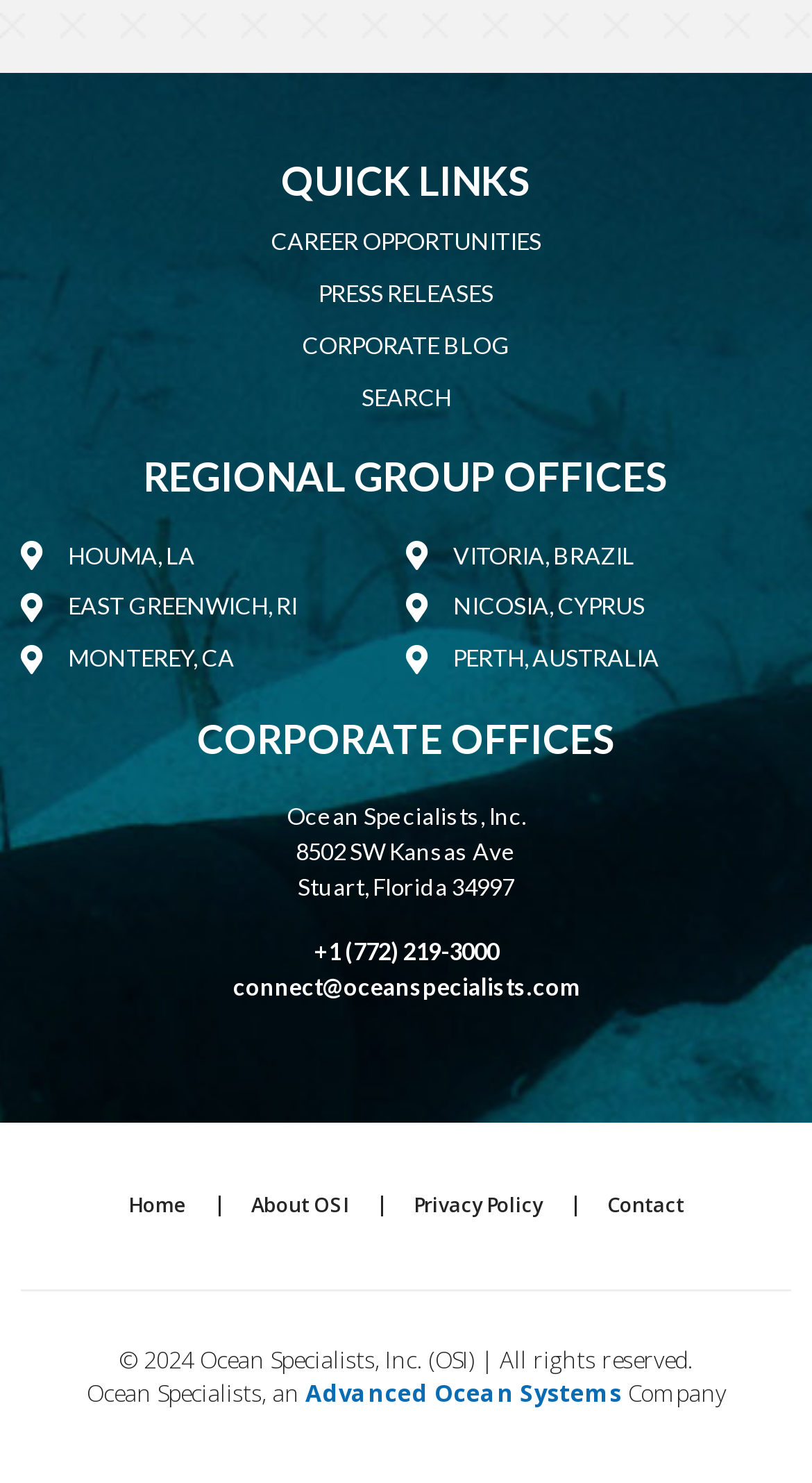Determine the bounding box coordinates of the target area to click to execute the following instruction: "Input website URL."

None